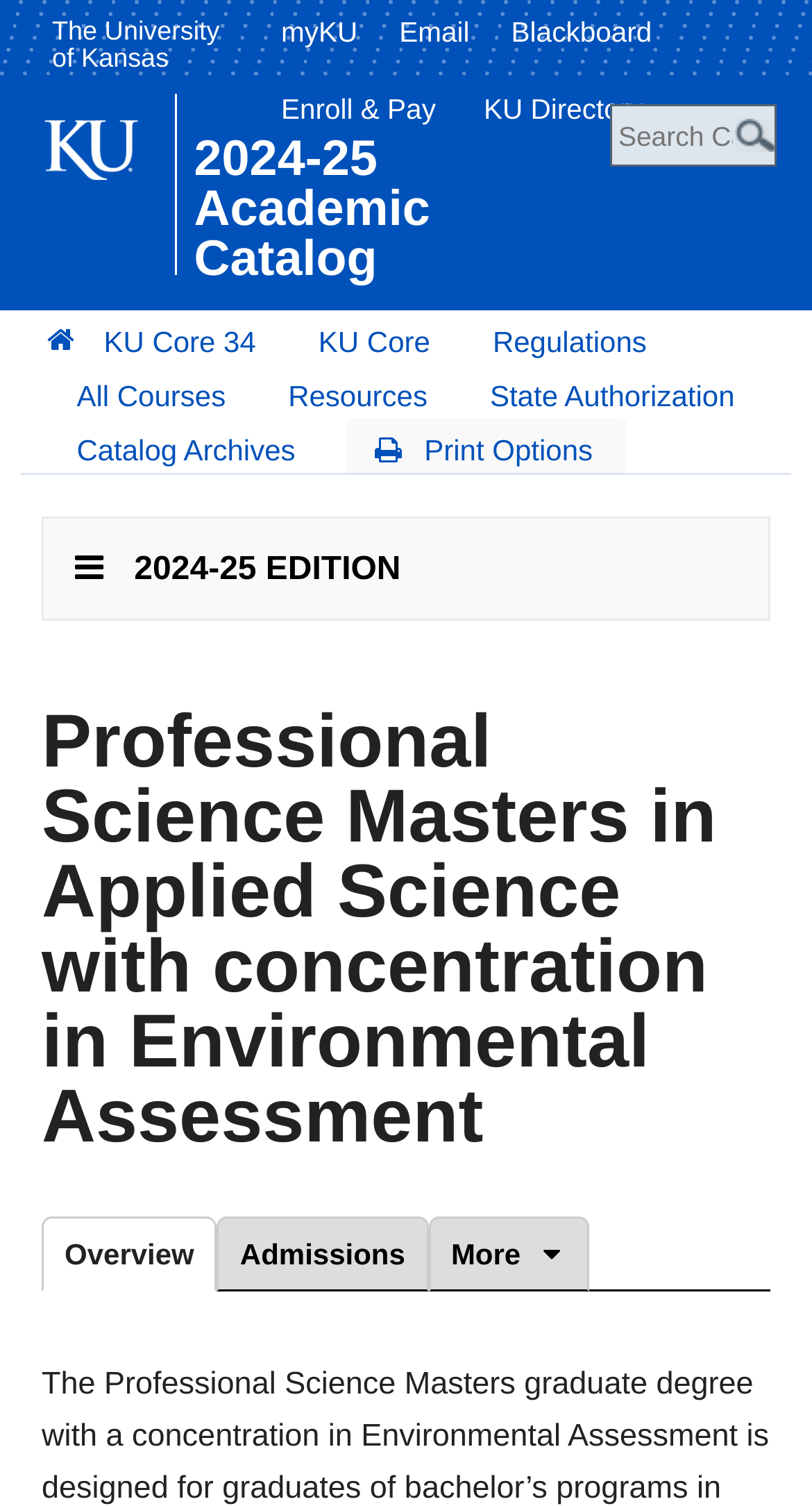Find the bounding box coordinates for the UI element that matches this description: "Twitter".

None